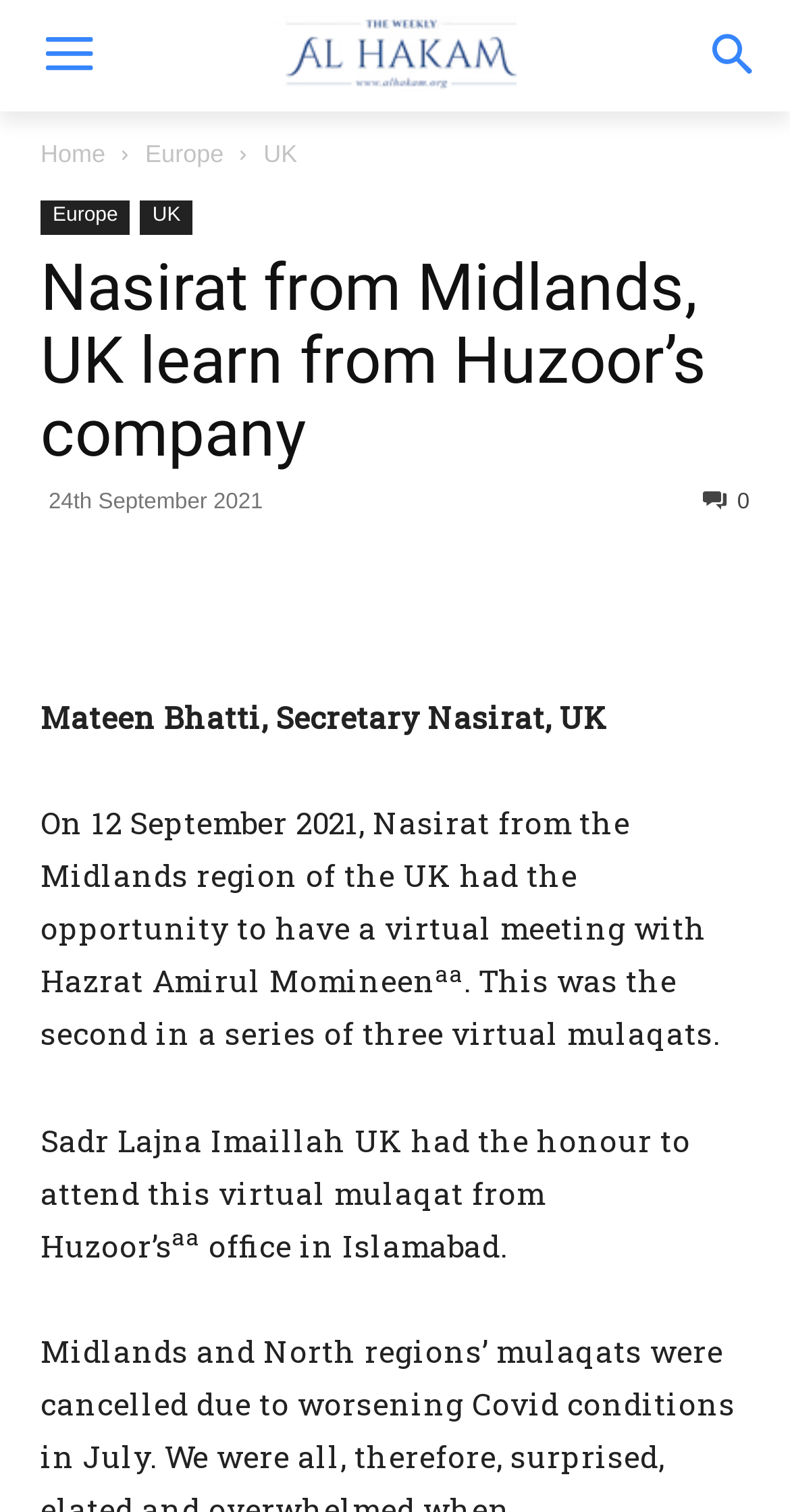Determine the bounding box coordinates of the UI element that matches the following description: "Facebook". The coordinates should be four float numbers between 0 and 1 in the format [left, top, right, bottom].

[0.213, 0.367, 0.315, 0.421]